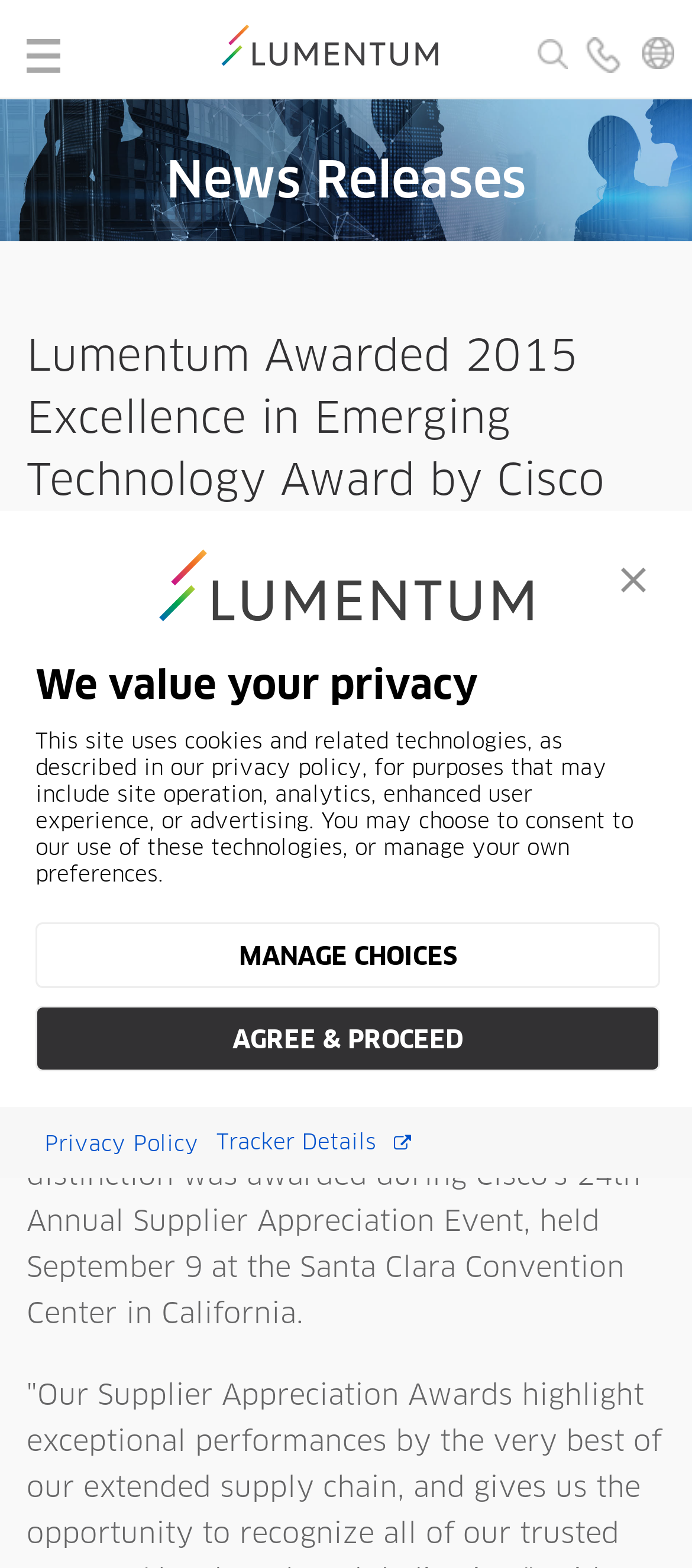Illustrate the webpage with a detailed description.

The webpage appears to be a news release or press article from Lumentum Operations LLC. At the top, there is a cookie consent banner that takes up most of the width of the page, with a company logo on the left and a "close banner" button on the right. Below the banner, there is a heading that reads "We value your privacy" followed by a paragraph of text explaining the use of cookies and related technologies on the site.

On the top-left corner, there is a link to "Skip to main content". Below this link, there is a navigation menu with links to "Lumentum Operations LLC" and "Contact Us". The "Contact Us" link is accompanied by a small image.

The main content of the page is a news article with the heading "Lumentum Awarded 2015 Excellence in Emerging Technology Award by Cisco". The article is dated September 11, 2015, and is located in the middle of the page. The text of the article is divided into several paragraphs, with the first paragraph describing the award and the company's reaction to it. The article also mentions the 24th Annual Supplier Appreciation Event, where the award was given.

There are no images in the main content of the page, but there are several links to related pages, including "Privacy Policy" and "Tracker Details", which are located at the bottom of the cookie consent banner. Overall, the page has a simple and clean layout, with a focus on presenting the news article and related information.